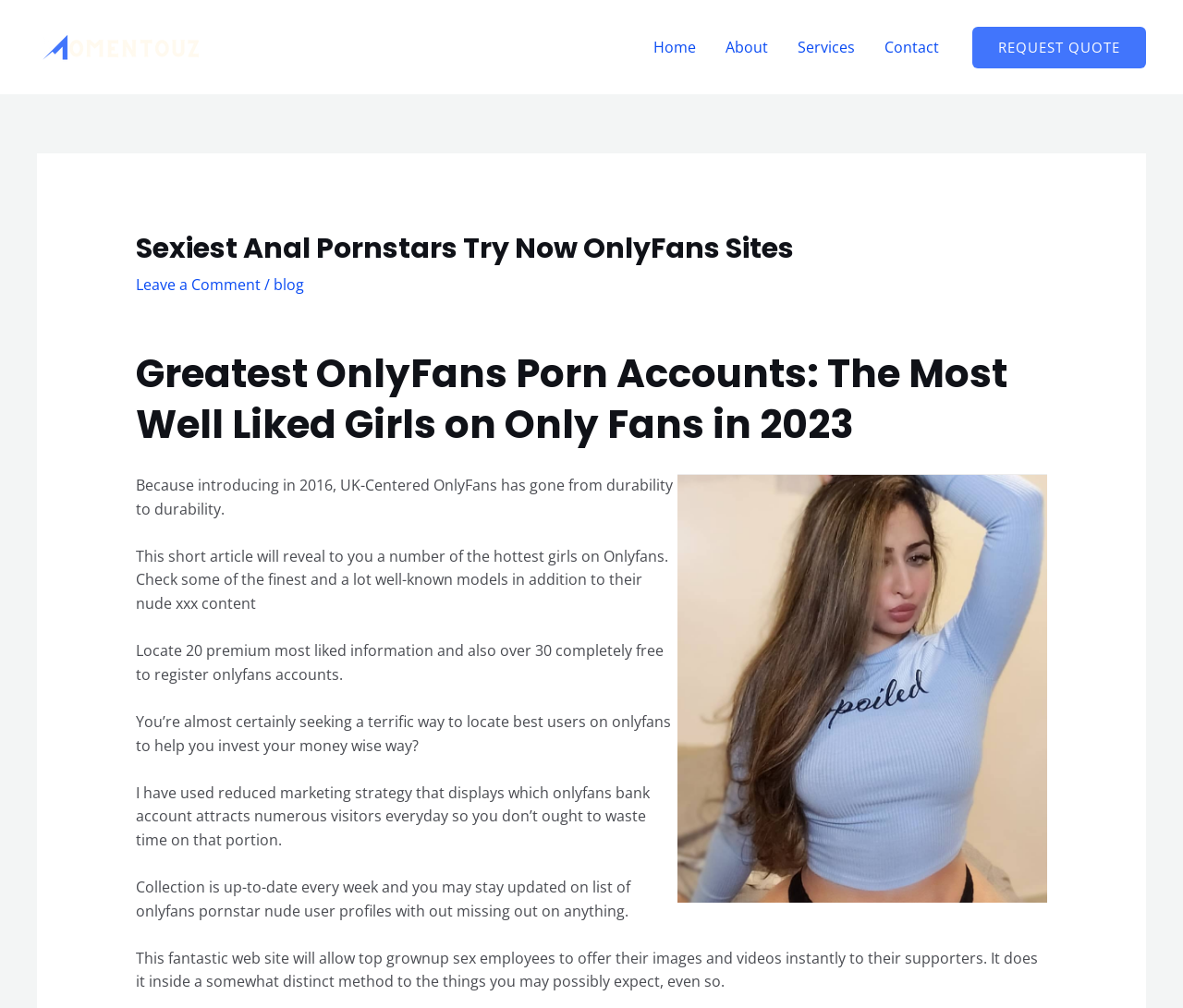Using the provided description Leave a Comment, find the bounding box coordinates for the UI element. Provide the coordinates in (top-left x, top-left y, bottom-right x, bottom-right y) format, ensuring all values are between 0 and 1.

[0.115, 0.273, 0.22, 0.293]